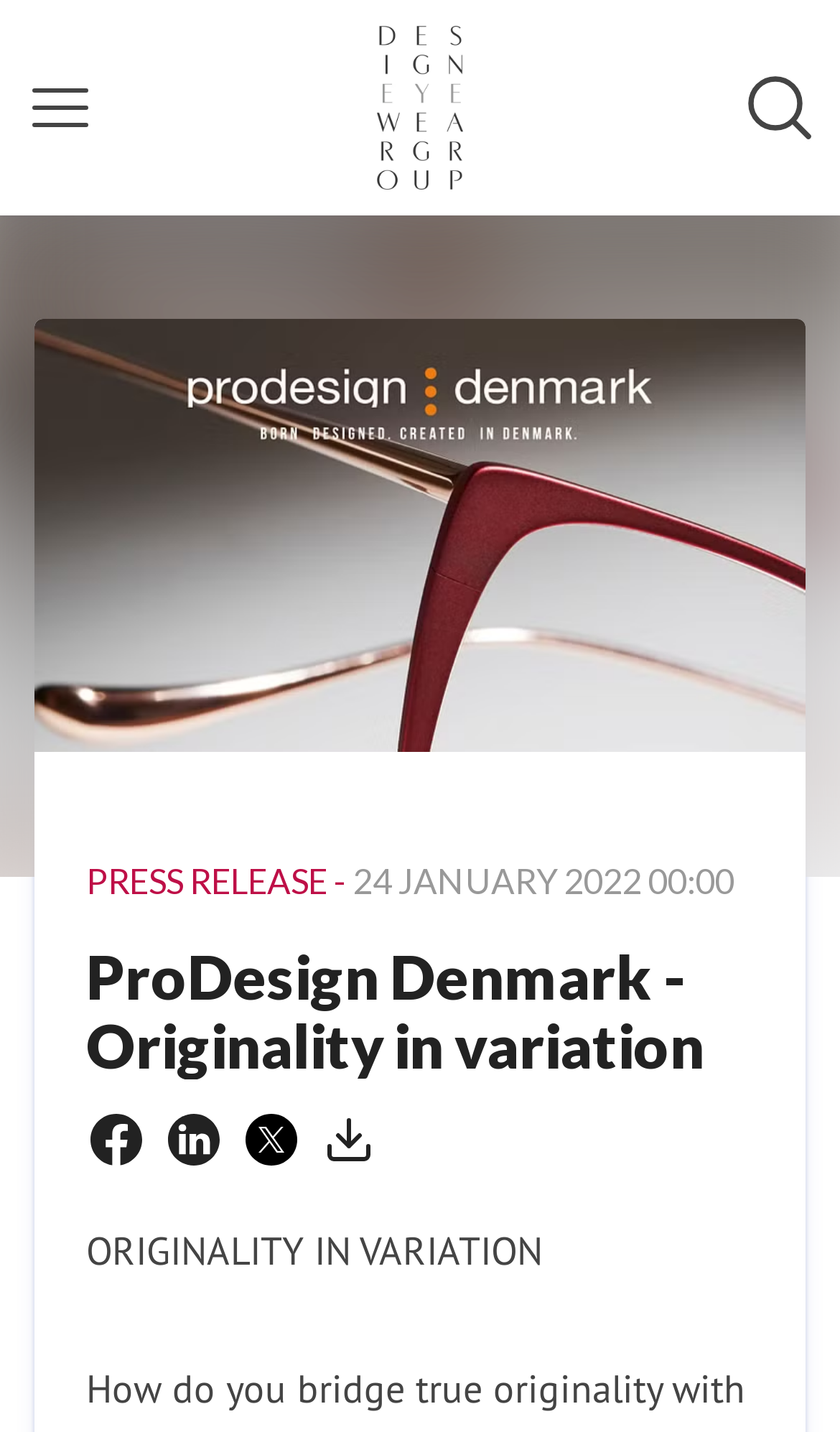How many links are available in the navigation section?
Please provide a comprehensive answer based on the details in the screenshot.

I found the answer by looking at the navigation section, where there are six links available: 'Home: Design Eyewear Group Pressroom', 'News archive', 'Media library', 'Events', 'Contact', and 'Search in newsroom'. This indicates that there are six links available in the navigation section.